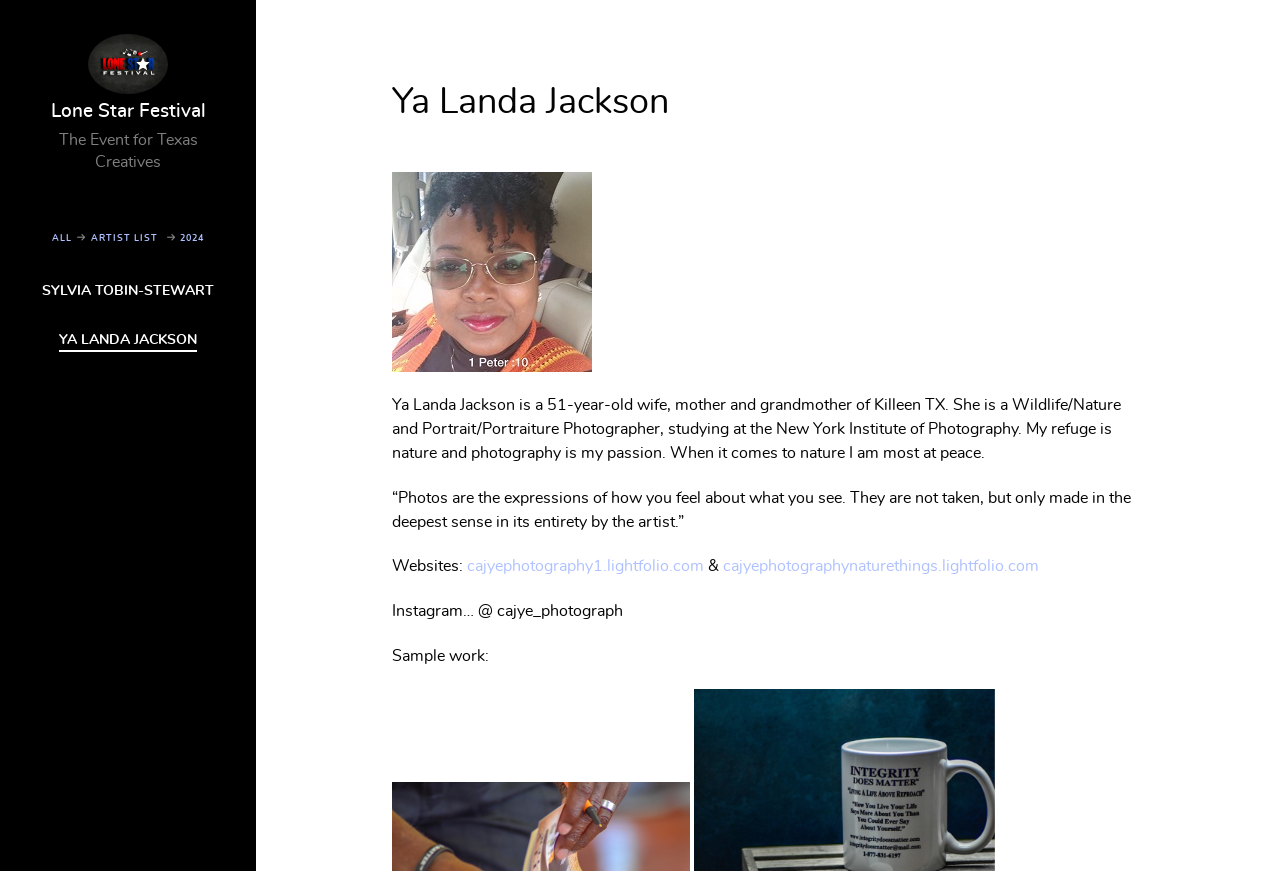Mark the bounding box of the element that matches the following description: "Ebooks".

None